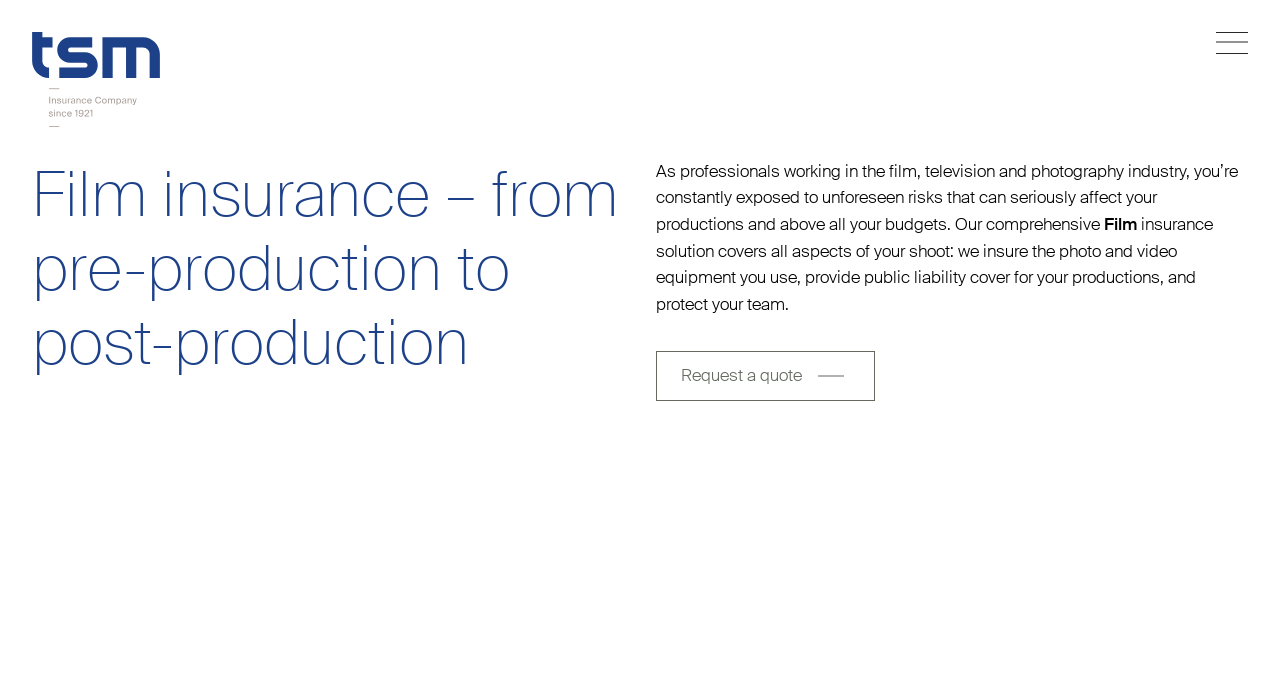Extract the bounding box coordinates for the UI element described by the text: "Data policy". The coordinates should be in the form of [left, top, right, bottom] with values between 0 and 1.

[0.198, 0.808, 0.263, 0.846]